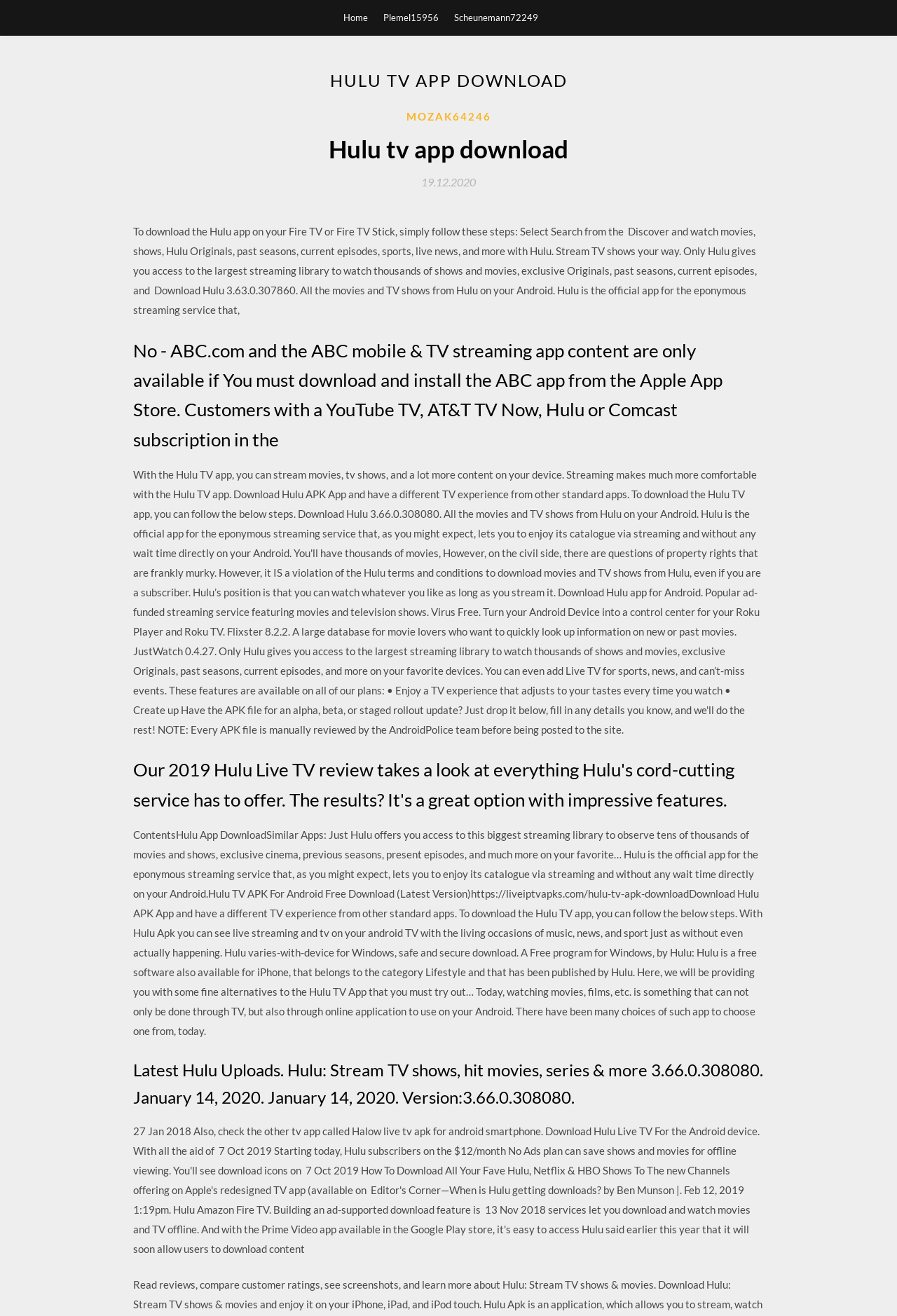Provide a single word or phrase to answer the given question: 
What is the version of the Hulu app mentioned on the webpage?

3.66.0.308080